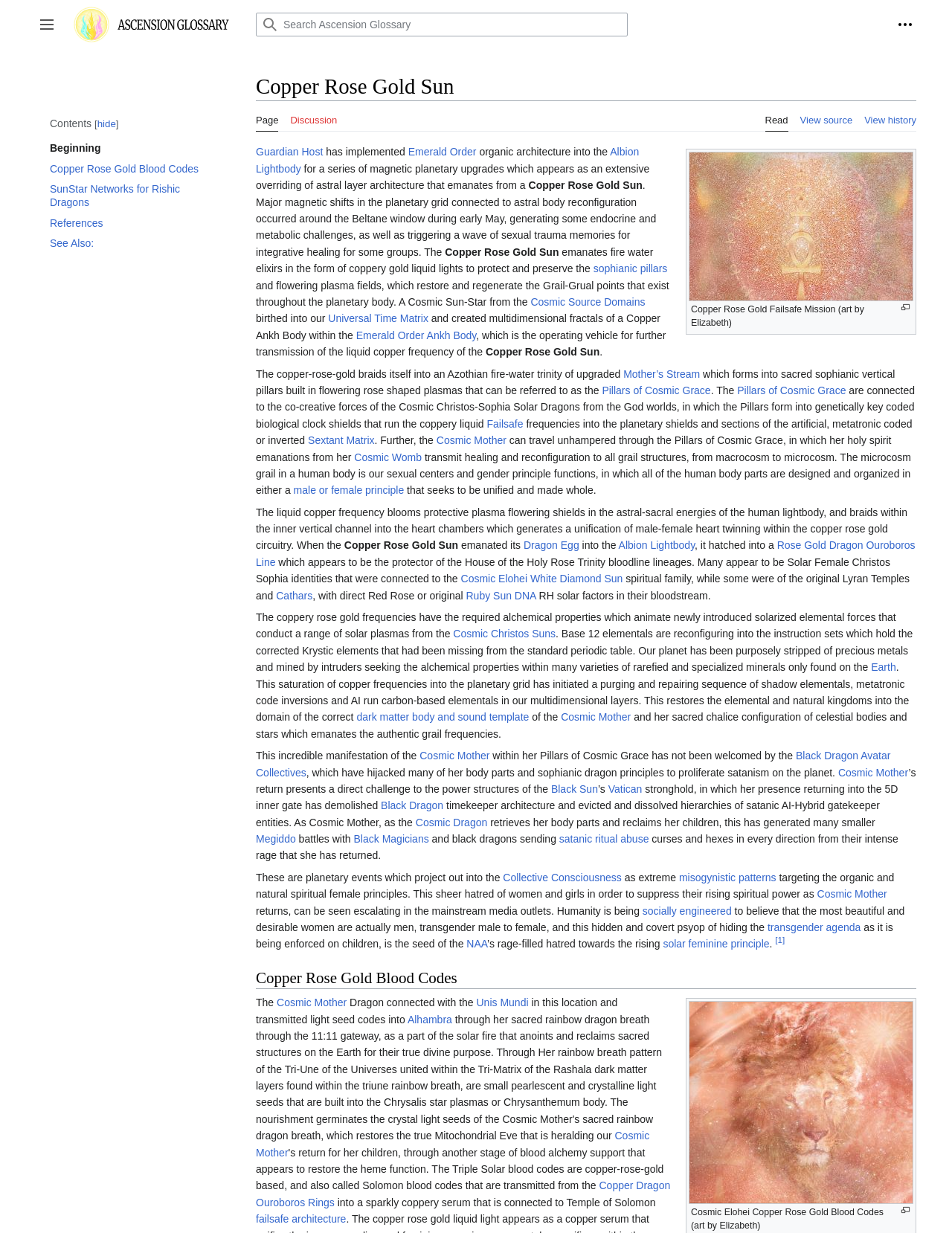What is the name of the lightbody mentioned in the webpage?
Provide a comprehensive and detailed answer to the question.

The webpage mentions a specific type of lightbody, which is the Albion Lightbody. This lightbody is connected to the Copper Rose Gold Sun and is involved in the process of magnetic planetary upgrades.